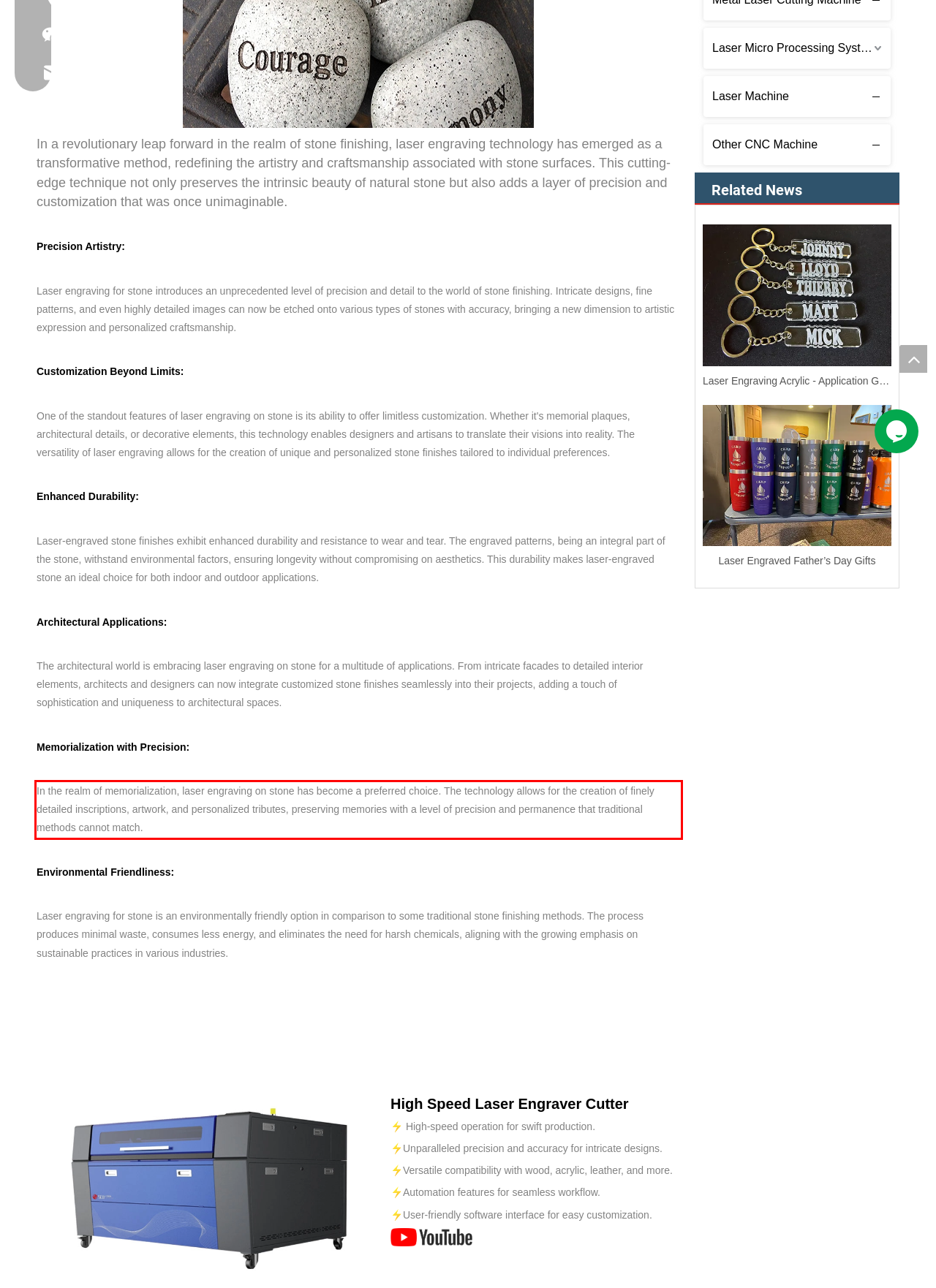Identify and transcribe the text content enclosed by the red bounding box in the given screenshot.

In the realm of memorialization, laser engraving on stone has become a preferred choice. The technology allows for the creation of finely detailed inscriptions, artwork, and personalized tributes, preserving memories with a level of precision and permanence that traditional methods cannot match.